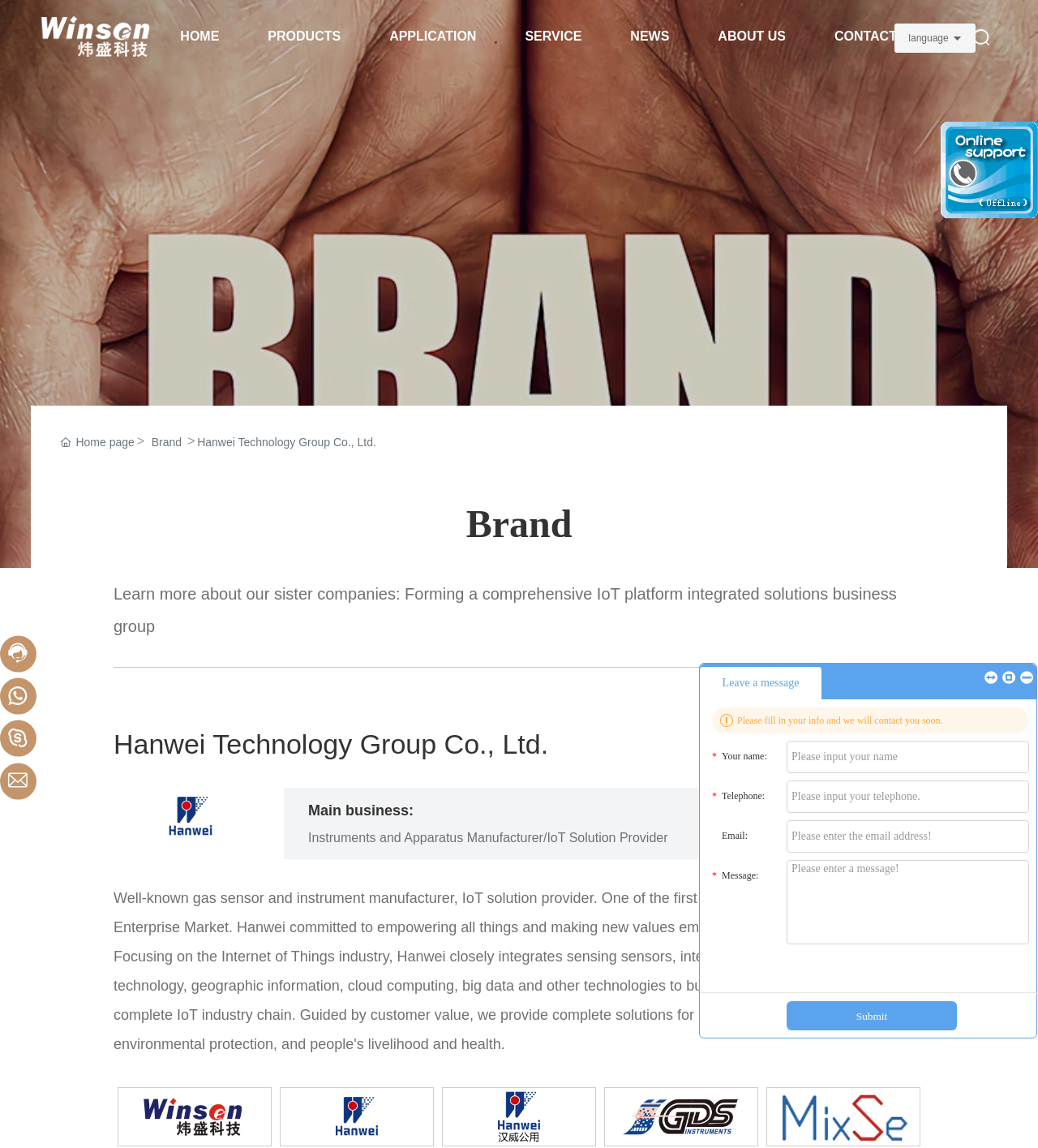Given the element description Service, predict the bounding box coordinates for the UI element in the webpage screenshot. The format should be (top-left x, top-left y, bottom-right x, bottom-right y), and the values should be between 0 and 1.

[0.482, 0.014, 0.584, 0.051]